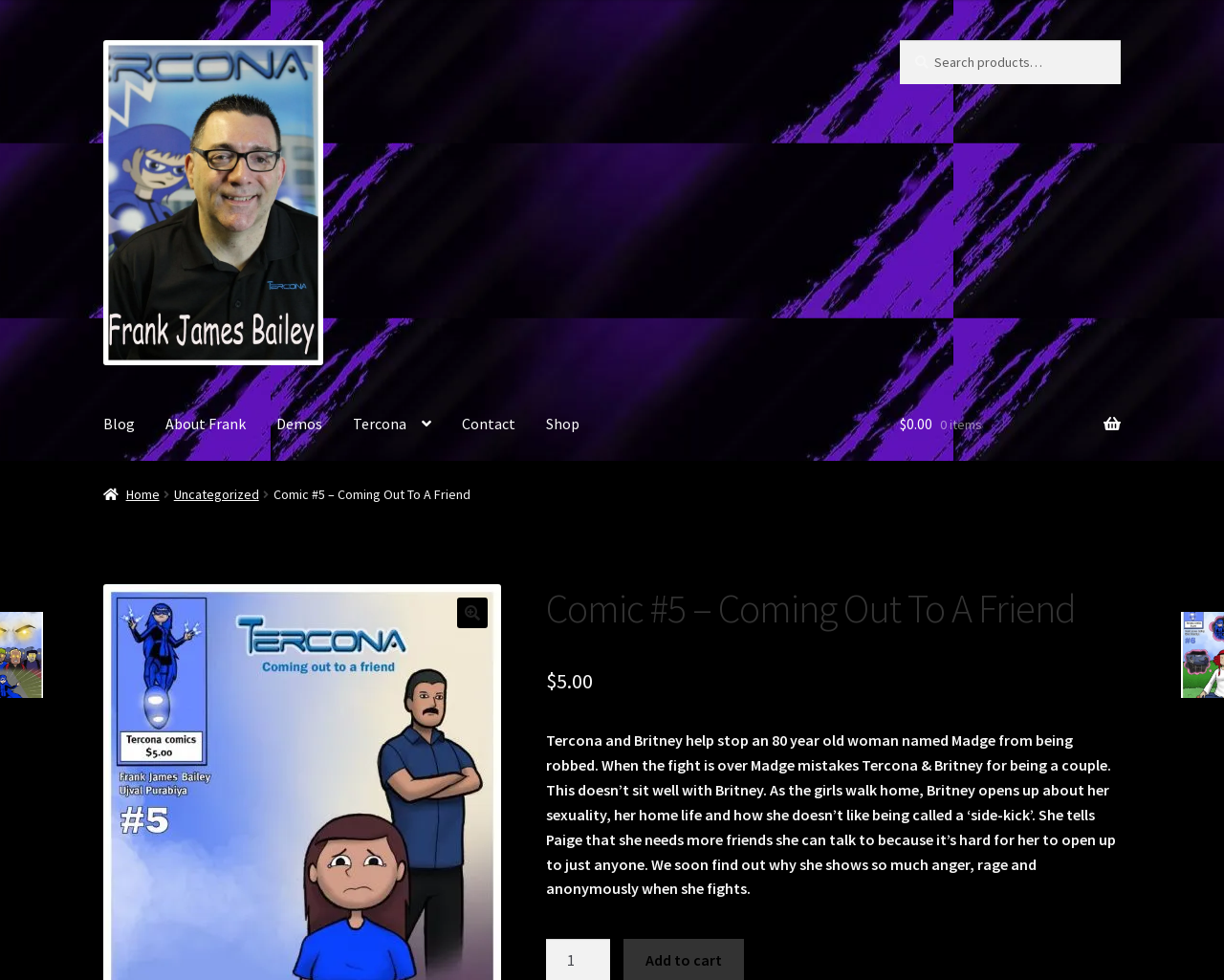Please locate the UI element described by "aria-label="Cart with 0 items"" and provide its bounding box coordinates.

None